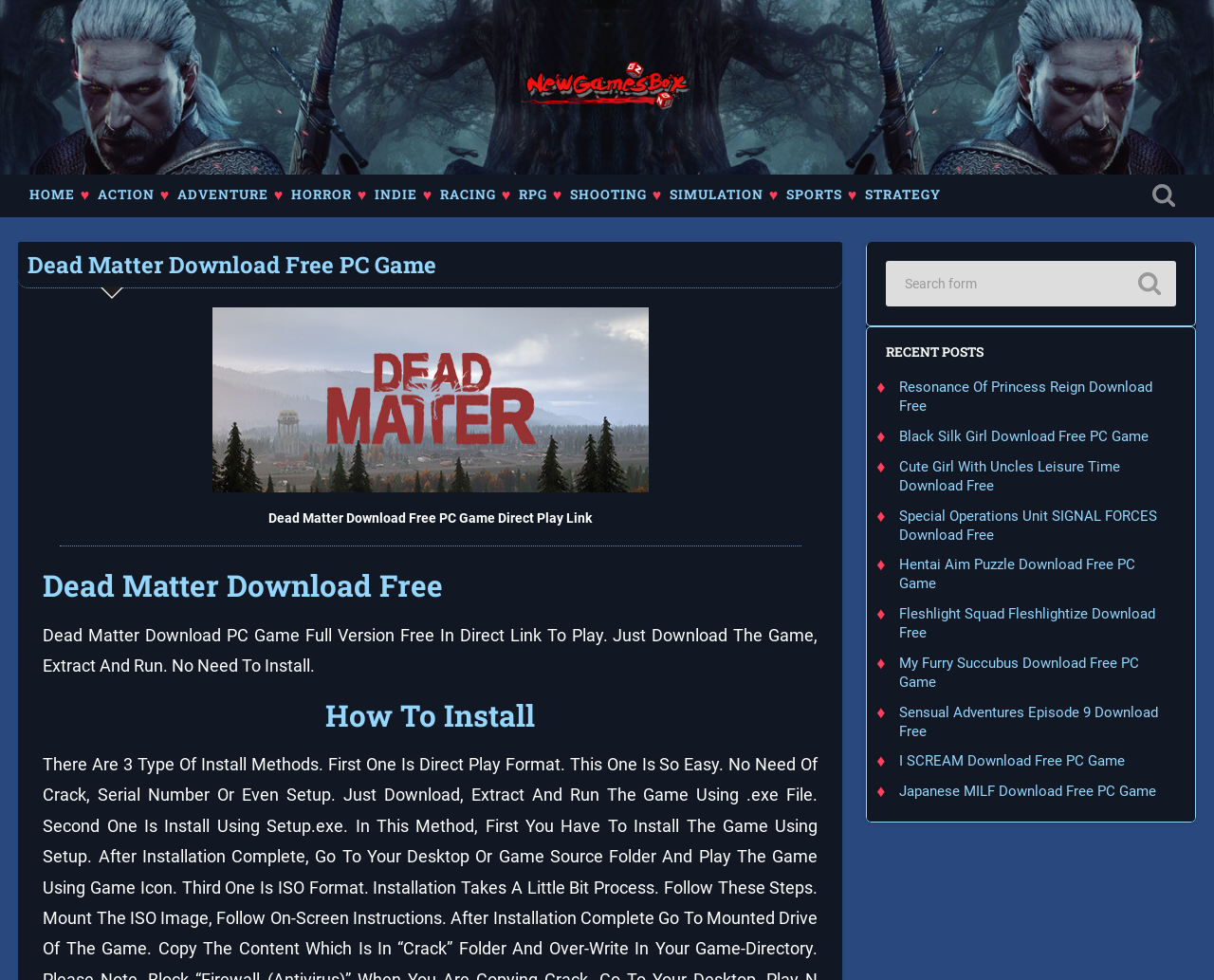Please give the bounding box coordinates of the area that should be clicked to fulfill the following instruction: "Download 'Dead Matter' game". The coordinates should be in the format of four float numbers from 0 to 1, i.e., [left, top, right, bottom].

[0.023, 0.254, 0.36, 0.285]